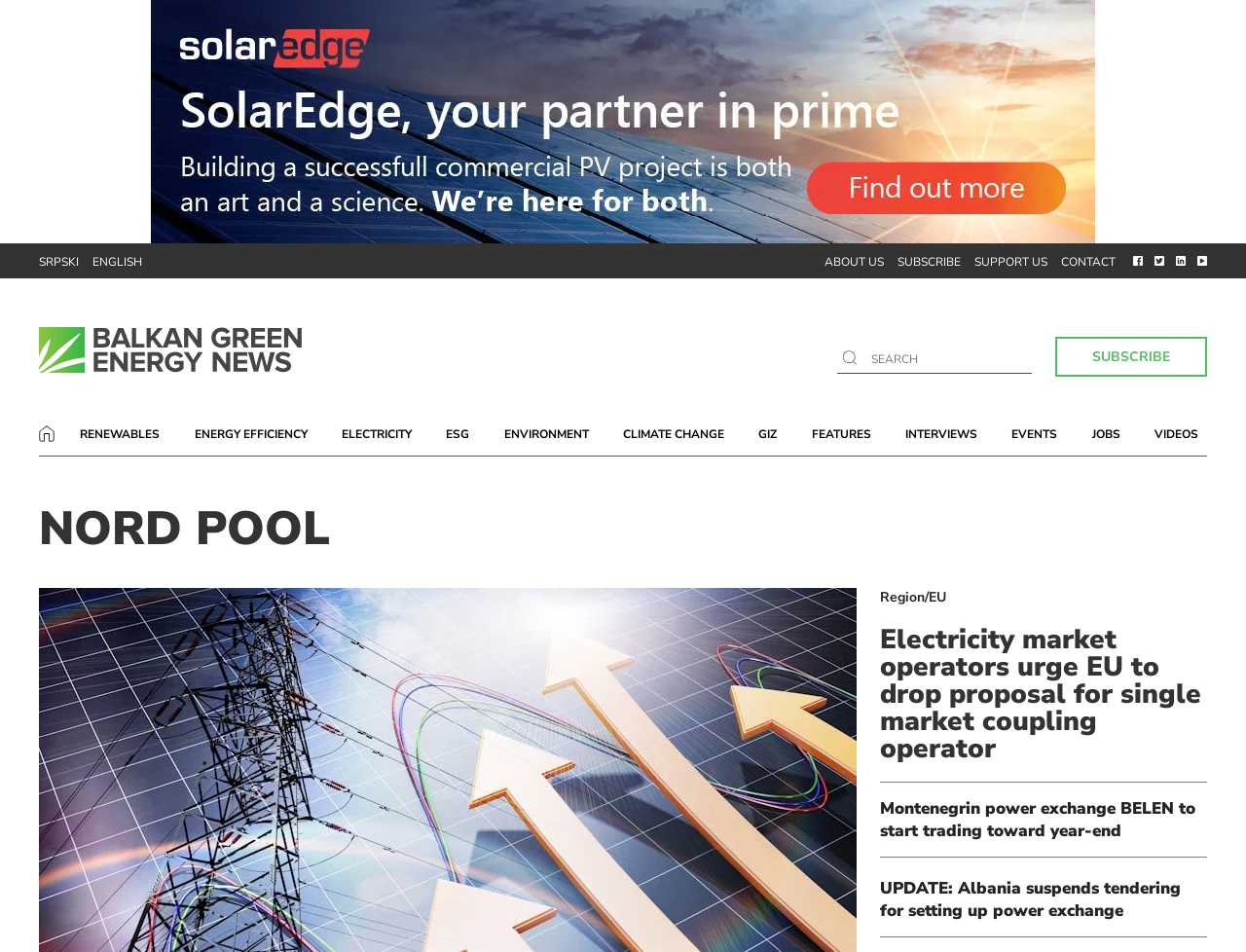Pinpoint the bounding box coordinates of the element you need to click to execute the following instruction: "Read about electricity market operators". The bounding box should be represented by four float numbers between 0 and 1, in the format [left, top, right, bottom].

[0.706, 0.657, 0.969, 0.801]